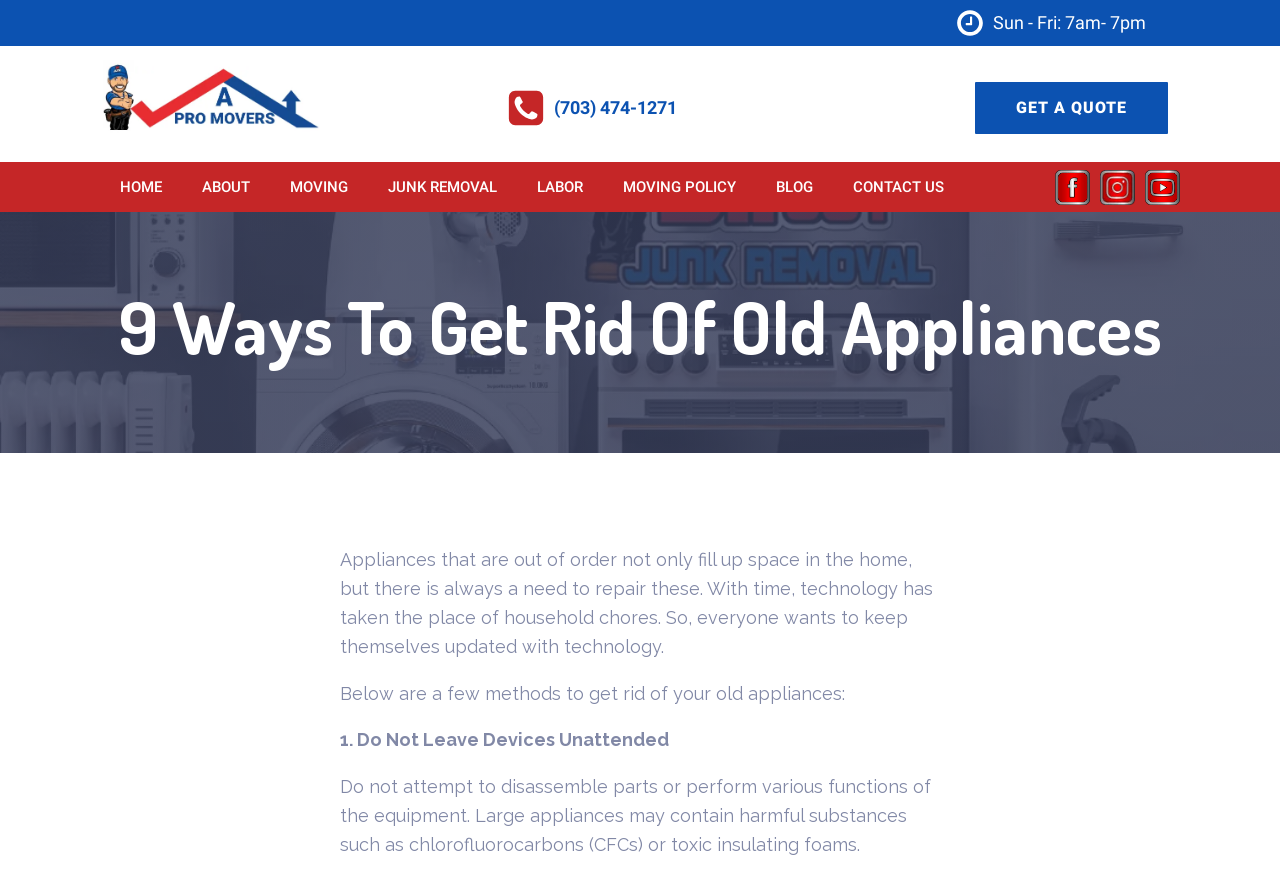Show the bounding box coordinates of the element that should be clicked to complete the task: "Click the GET A QUOTE button".

[0.762, 0.094, 0.912, 0.153]